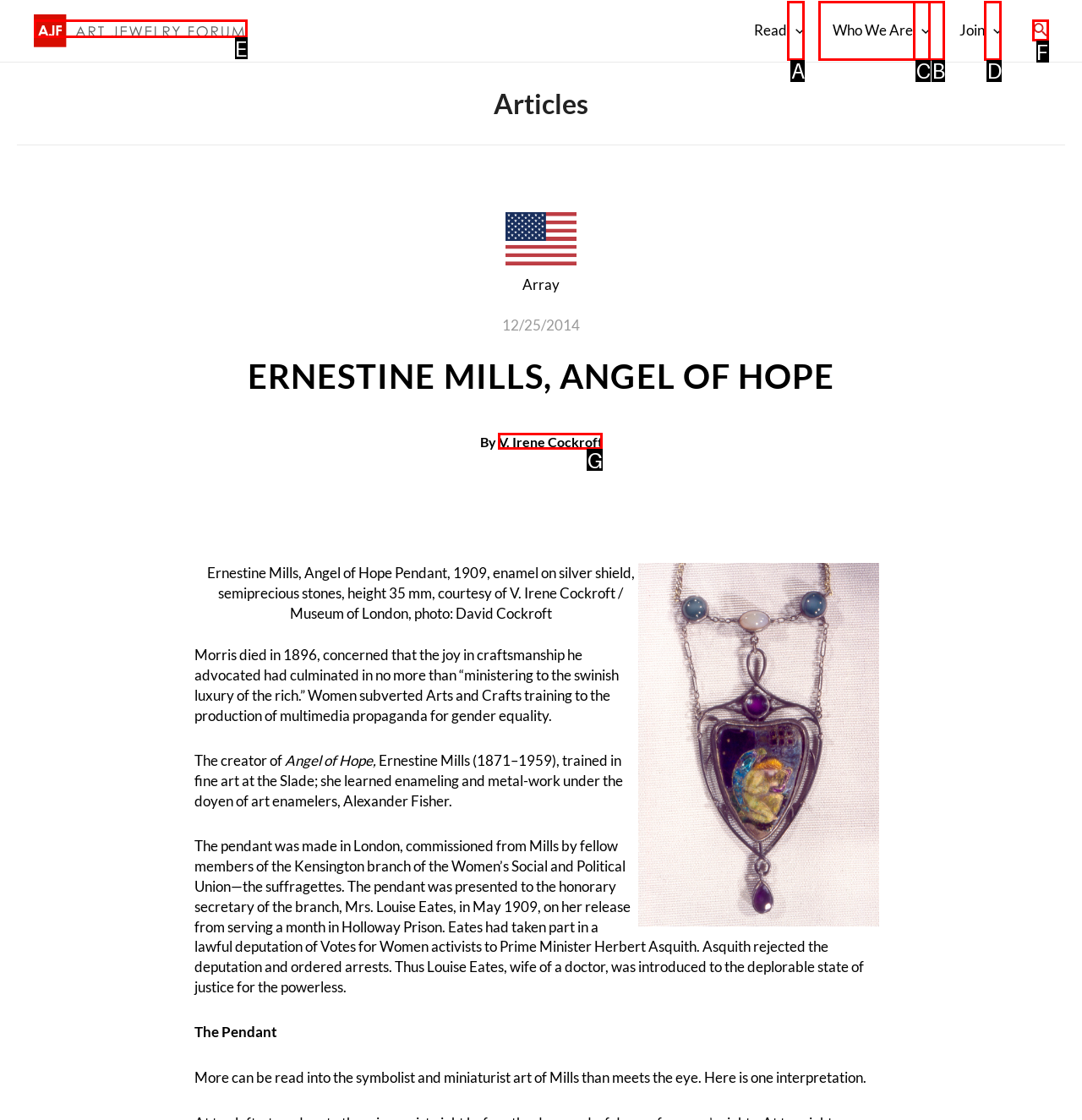Determine the HTML element that best matches this description: parent_node: Read aria-label="Menu Toggle" from the given choices. Respond with the corresponding letter.

A